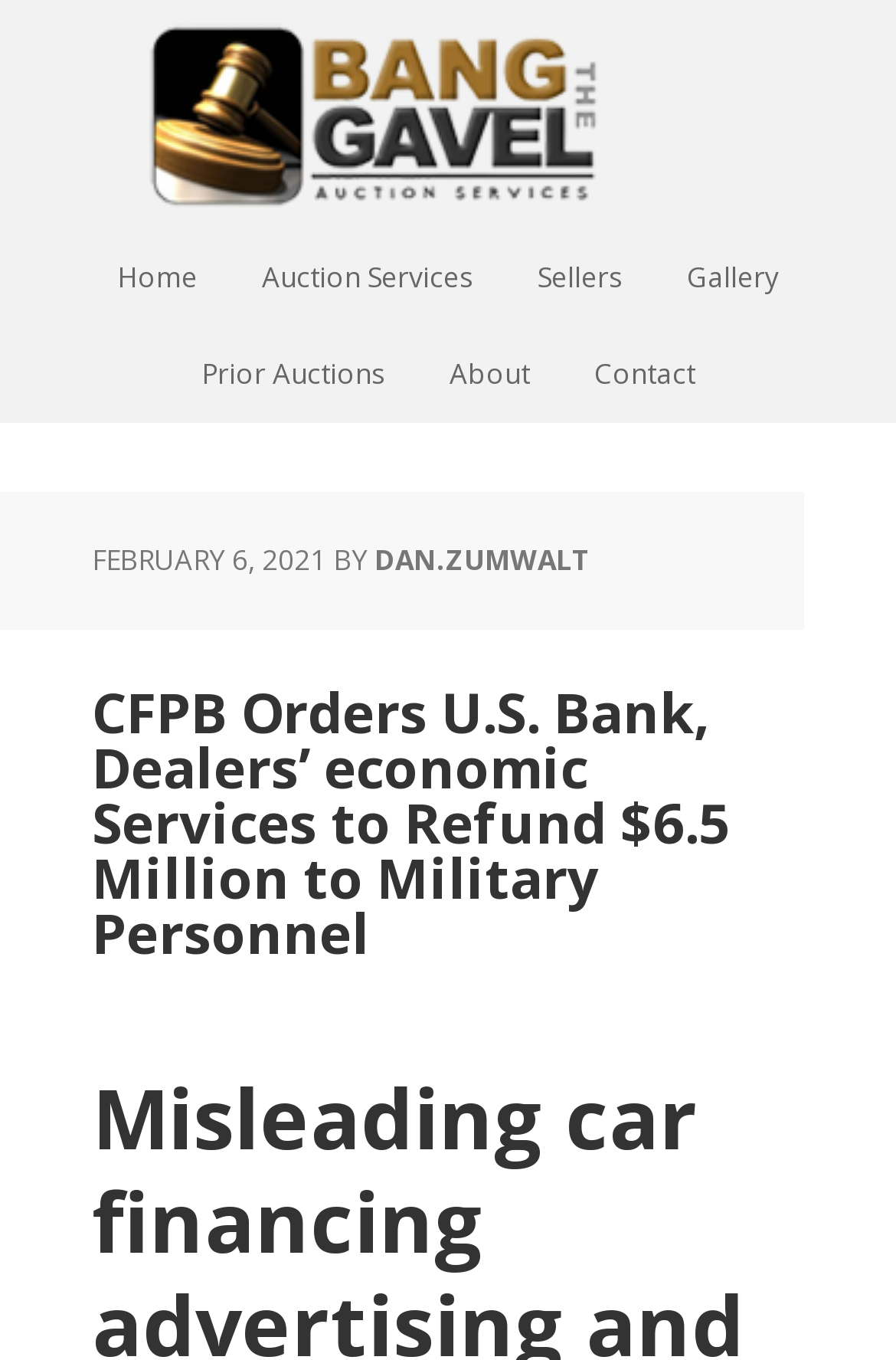Please locate the bounding box coordinates of the element that should be clicked to achieve the given instruction: "read article by DAN.ZUMWALT".

[0.418, 0.397, 0.659, 0.426]